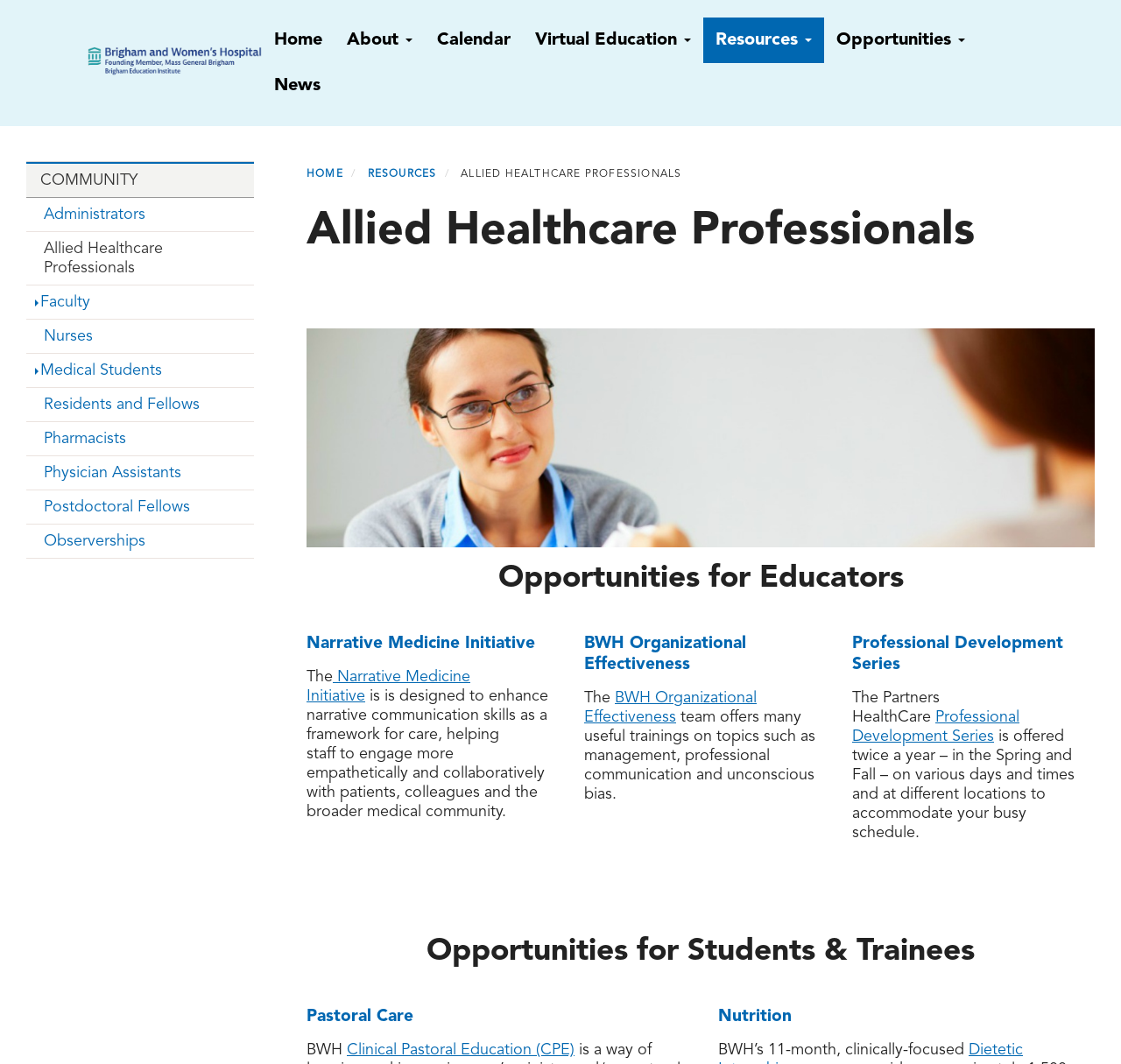Using the given description, provide the bounding box coordinates formatted as (top-left x, top-left y, bottom-right x, bottom-right y), with all values being floating point numbers between 0 and 1. Description: Residents and Fellows

[0.023, 0.365, 0.227, 0.397]